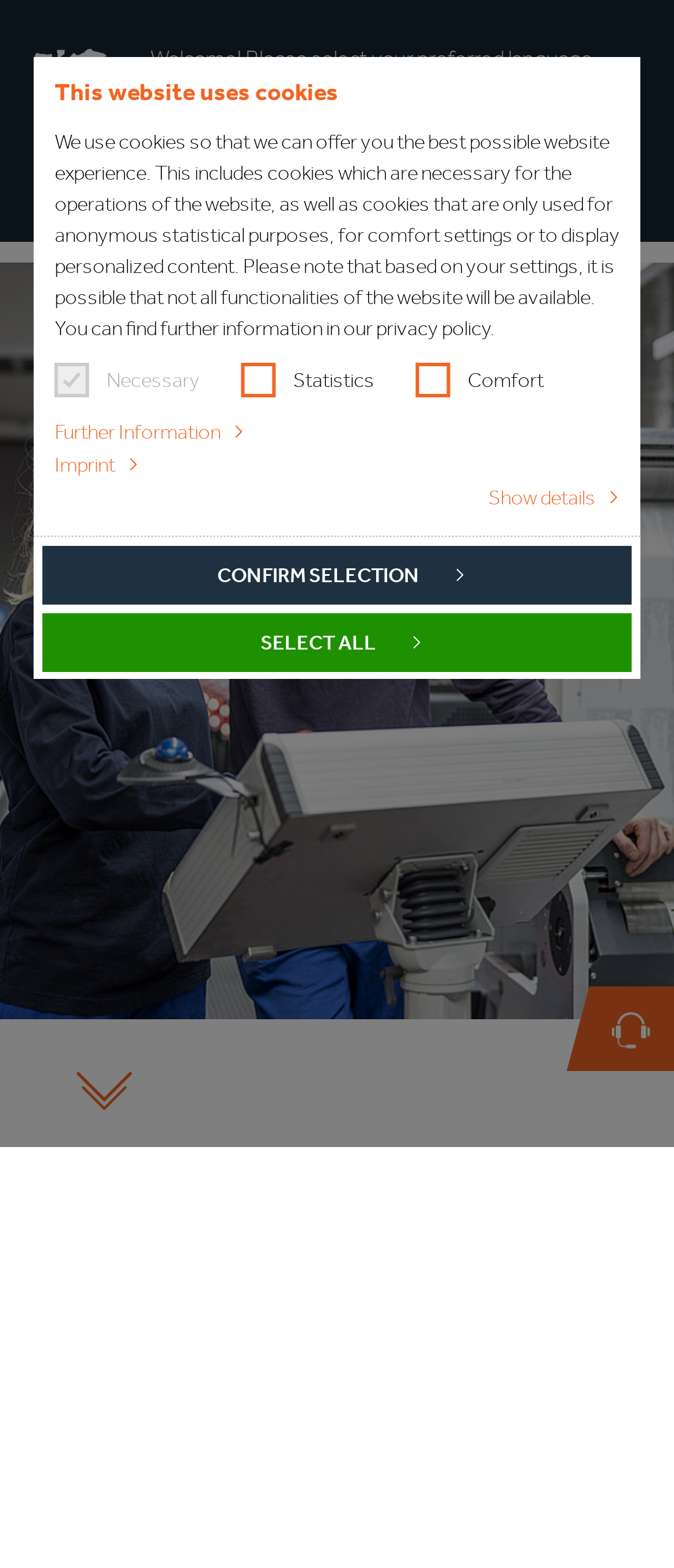For the following element description, predict the bounding box coordinates in the format (top-left x, top-left y, bottom-right x, bottom-right y). All values should be floating point numbers between 0 and 1. Description: parent_node: This website uses cookies

[0.748, 0.022, 0.949, 0.059]